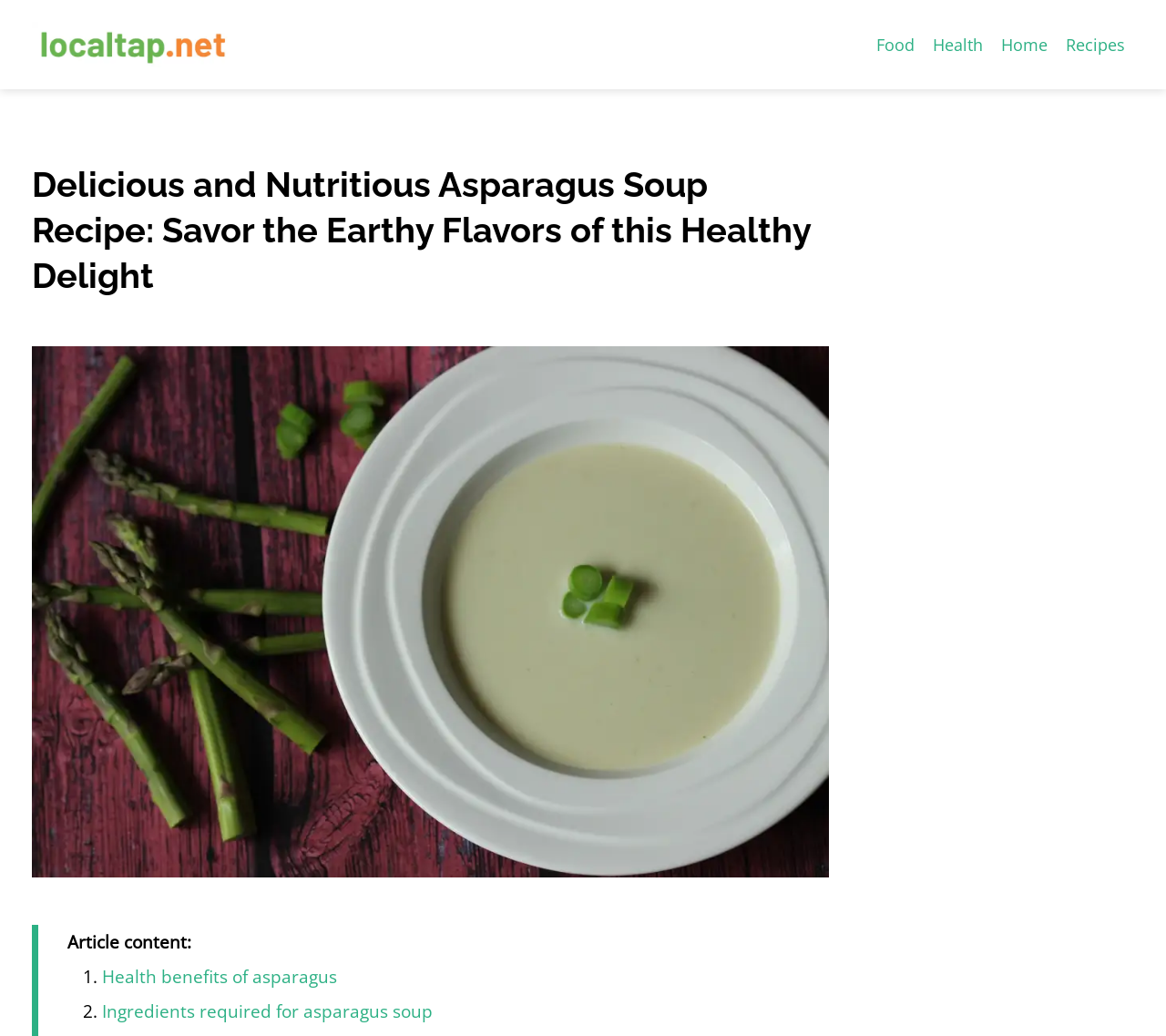What is the topic of the article?
Please give a detailed answer to the question using the information shown in the image.

The topic of the article is asparagus soup, which is evident from the heading 'Delicious and Nutritious Asparagus Soup Recipe: Savor the Earthy Flavors of this Healthy Delight' and the image of asparagus soup with a bounding box coordinate of [0.027, 0.334, 0.711, 0.847].